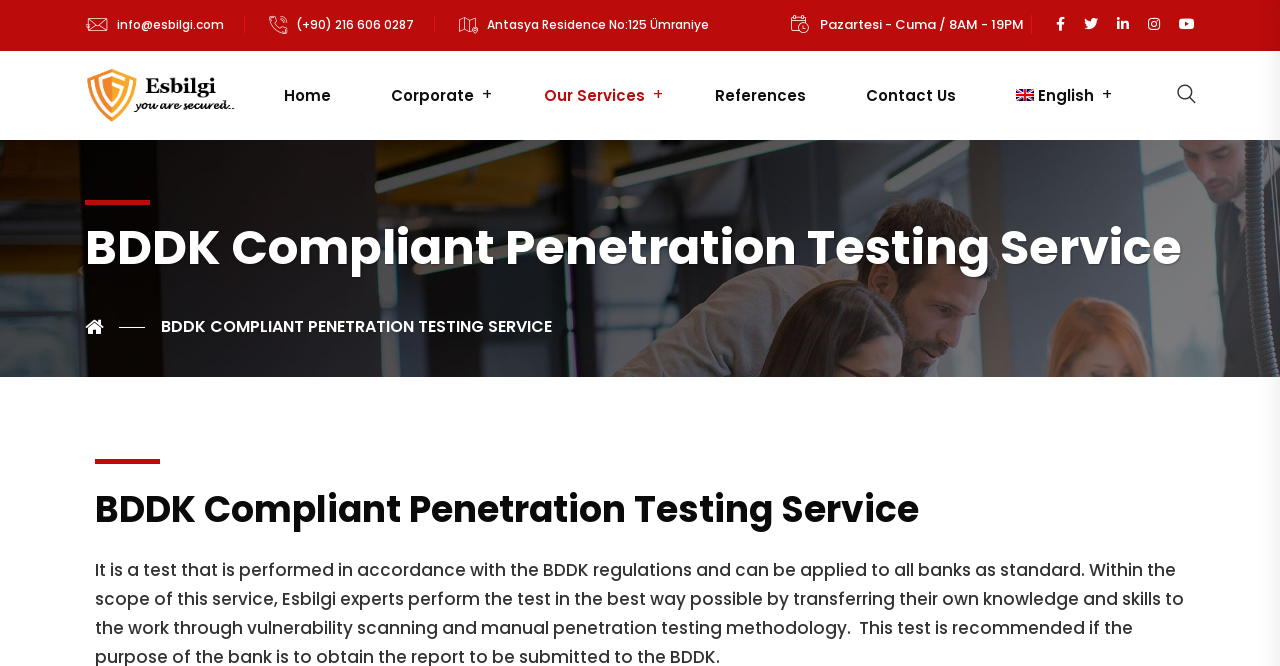Identify the bounding box coordinates for the element you need to click to achieve the following task: "Send an email to the company". The coordinates must be four float values ranging from 0 to 1, formatted as [left, top, right, bottom].

[0.091, 0.024, 0.191, 0.05]